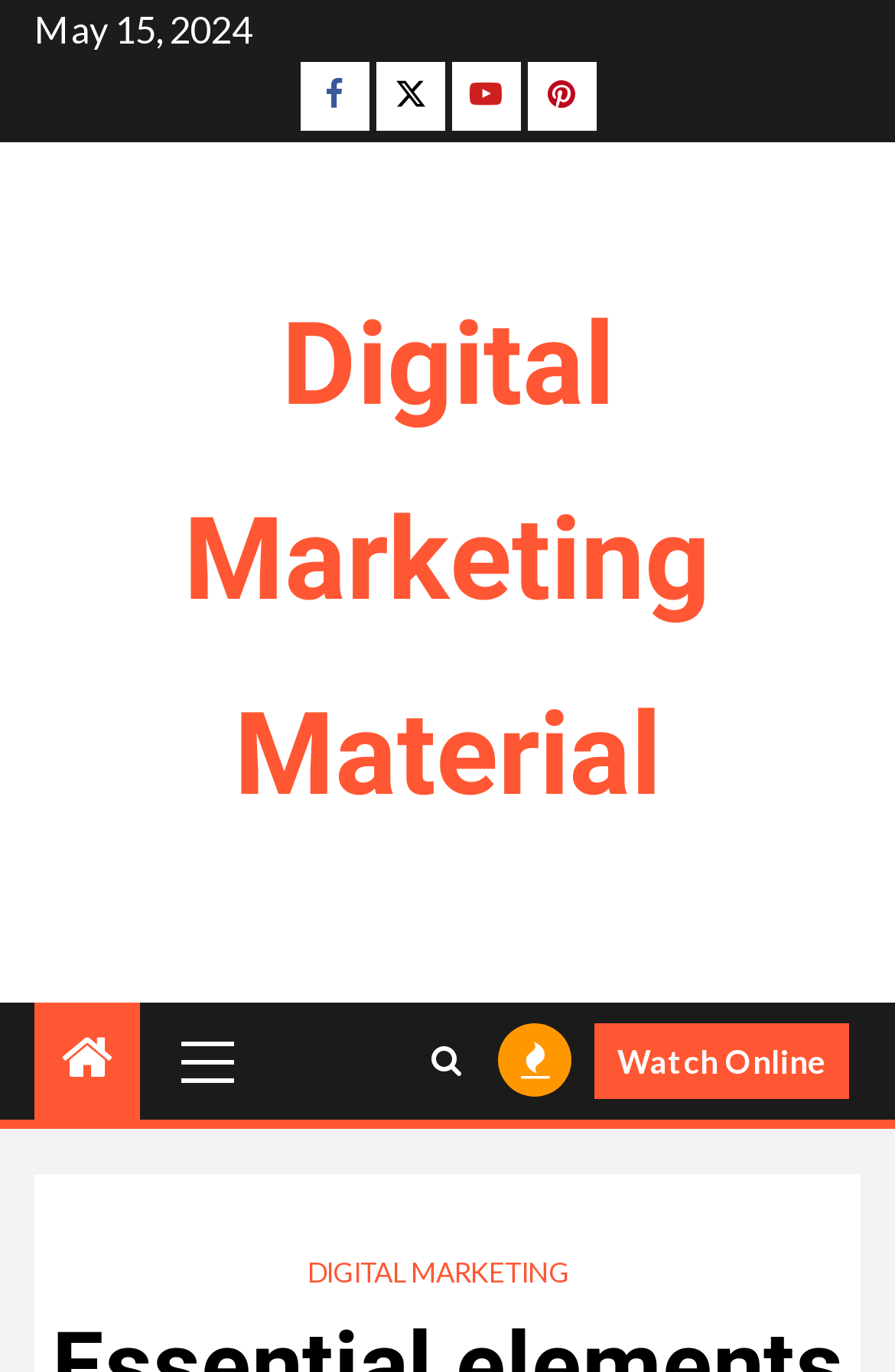Identify the bounding box coordinates of the specific part of the webpage to click to complete this instruction: "Access Digital Marketing Material".

[0.205, 0.217, 0.795, 0.599]